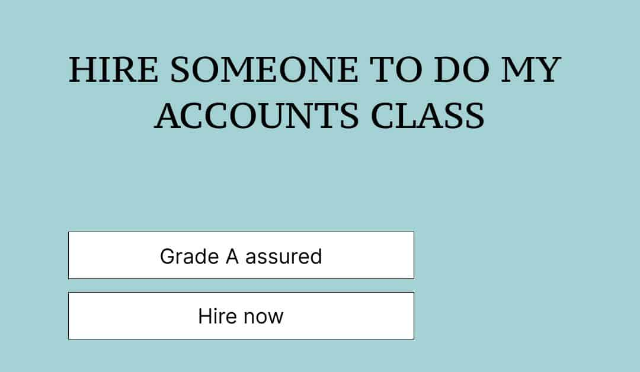Answer the question with a brief word or phrase:
What is the focus of the service advertised on the banner?

Accounting course